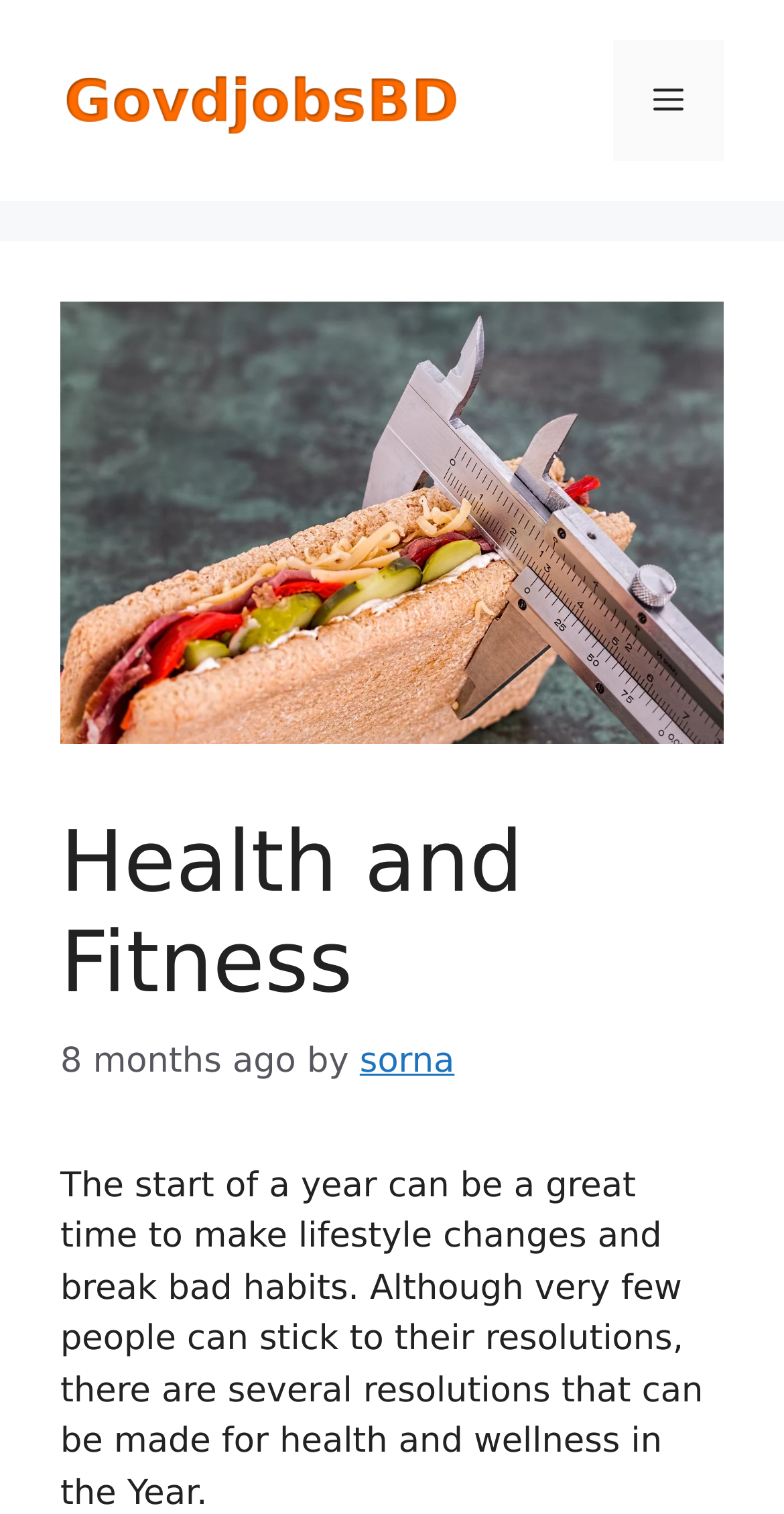What is the topic of the article?
Use the screenshot to answer the question with a single word or phrase.

Health and Fitness